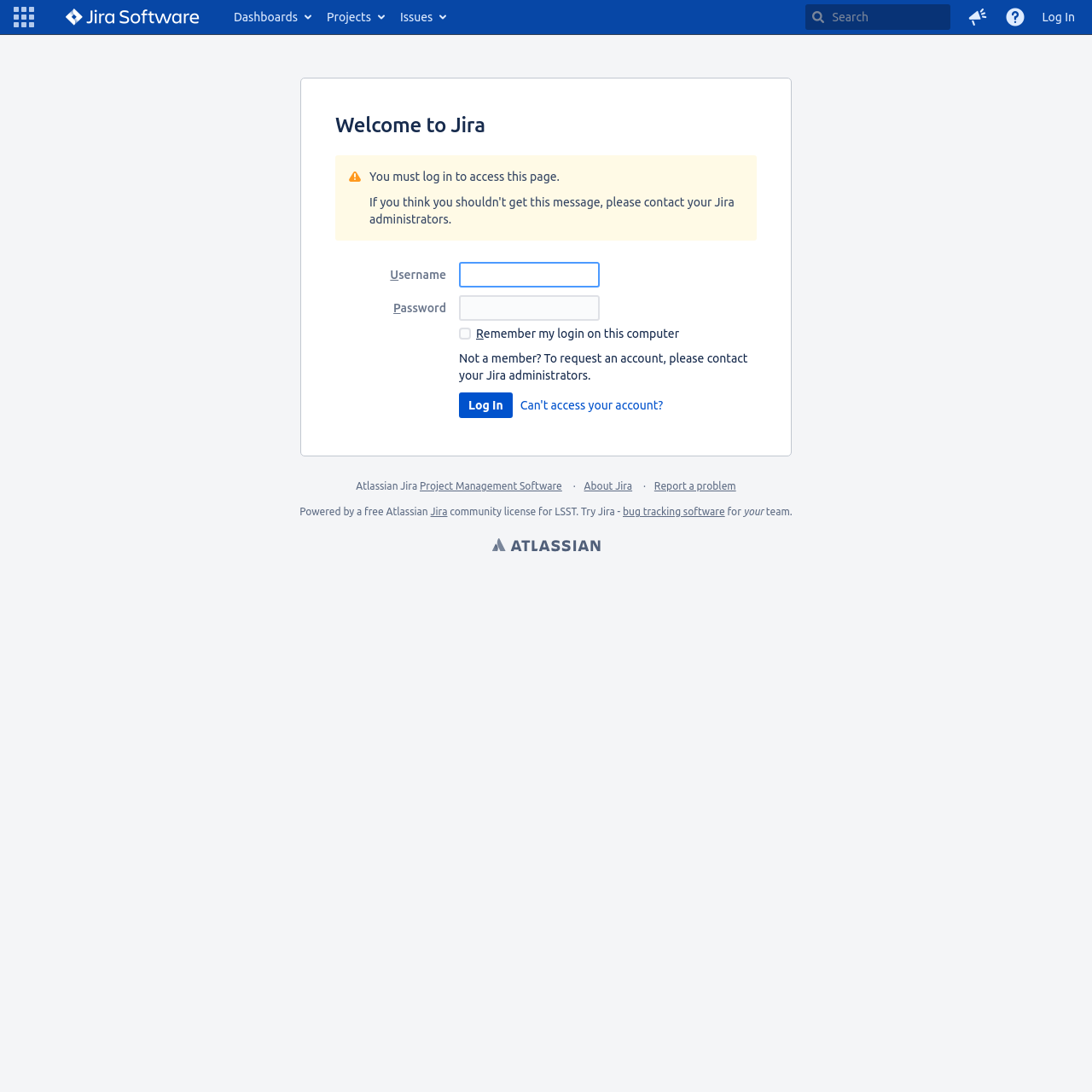Please locate the bounding box coordinates of the element that should be clicked to achieve the given instruction: "Give feedback to Atlassian".

[0.878, 0.0, 0.912, 0.031]